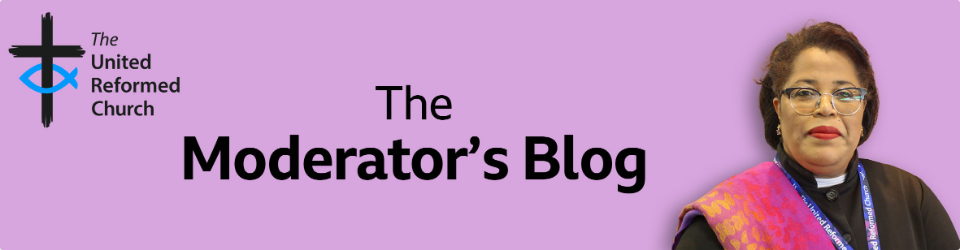Provide a thorough and detailed caption for the image.

The image features a prominent header for the "Moderator's Blog" of the United Reformed Church, set against a soft purple background. On the left, the church’s logo includes a cross and an eye, symbolizing faith and watchfulness. To the right, a portrait of the blog's moderator displays her wearing an elegant outfit with a vibrant pink stole, suggesting a blend of tradition and contemporary style. Her glasses and confident expression convey a sense of leadership and approachability, inviting readers to engage with the blog’s content. This visual introduction accompanies discussions and reflections on church matters, fostering a sense of community among readers.